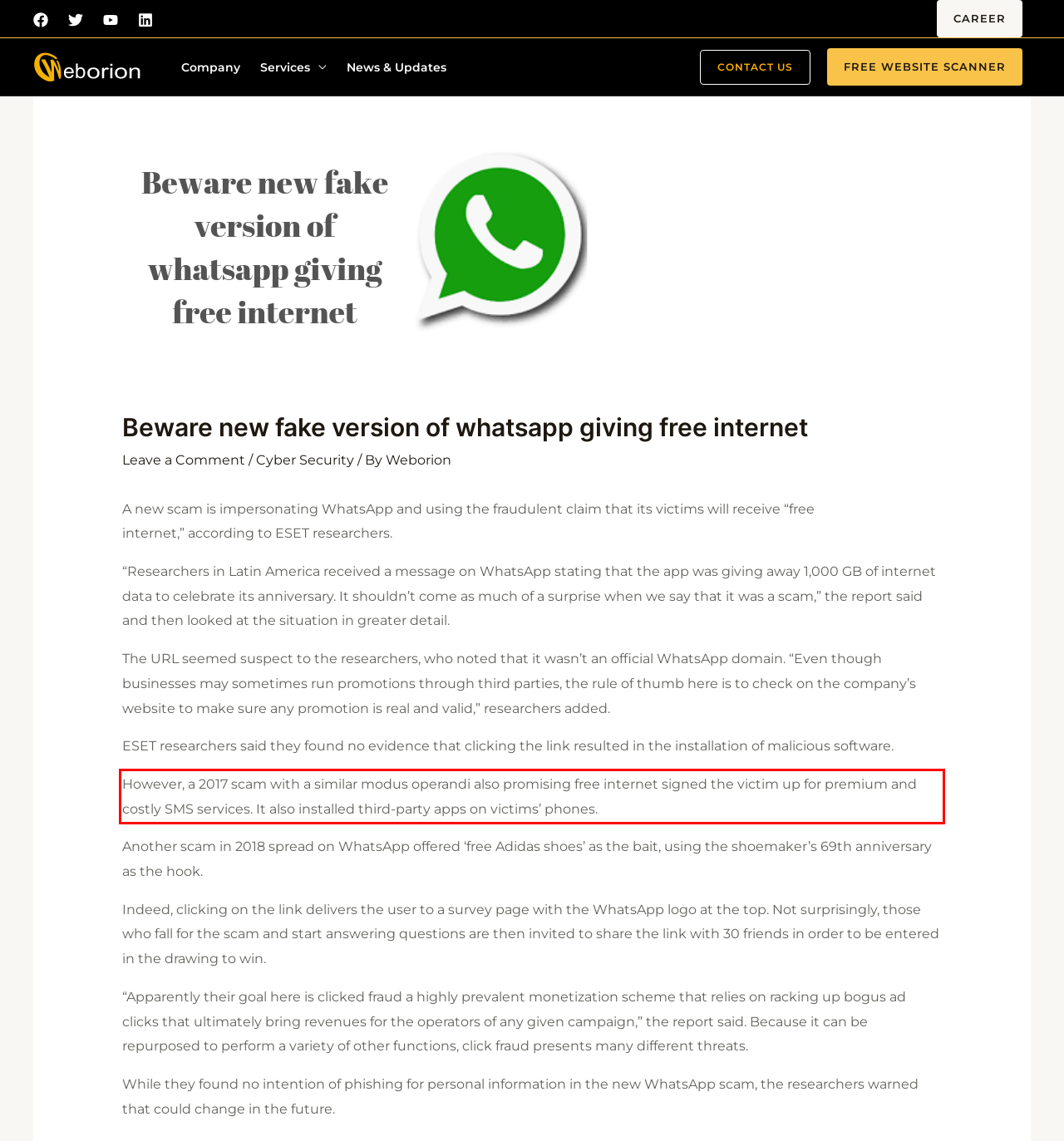Using the provided webpage screenshot, identify and read the text within the red rectangle bounding box.

However, a 2017 scam with a similar modus operandi also promising free internet signed the victim up for premium and costly SMS services. It also installed third-party apps on victims’ phones.